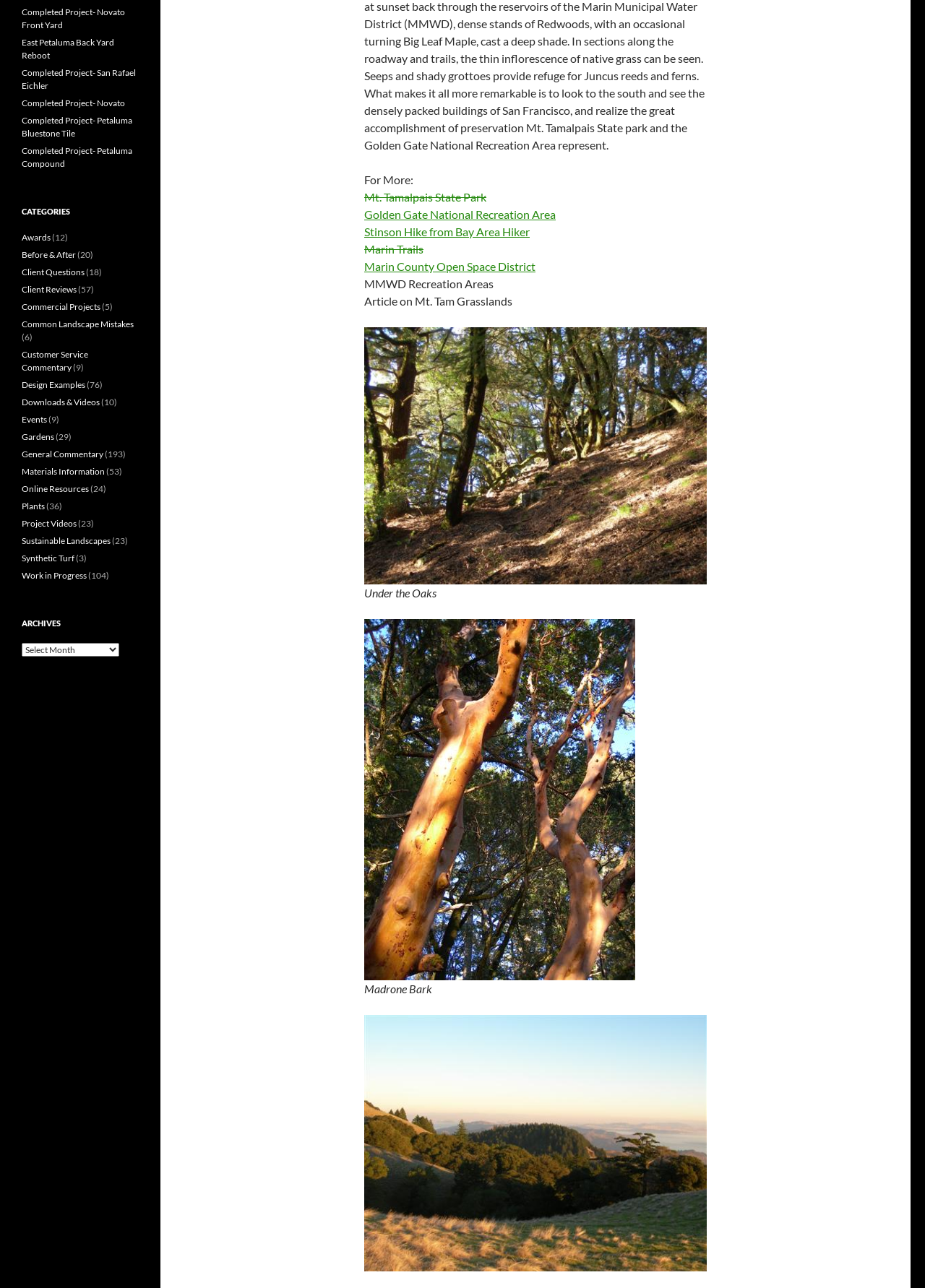Ascertain the bounding box coordinates for the UI element detailed here: "Synthetic Turf". The coordinates should be provided as [left, top, right, bottom] with each value being a float between 0 and 1.

[0.023, 0.429, 0.08, 0.437]